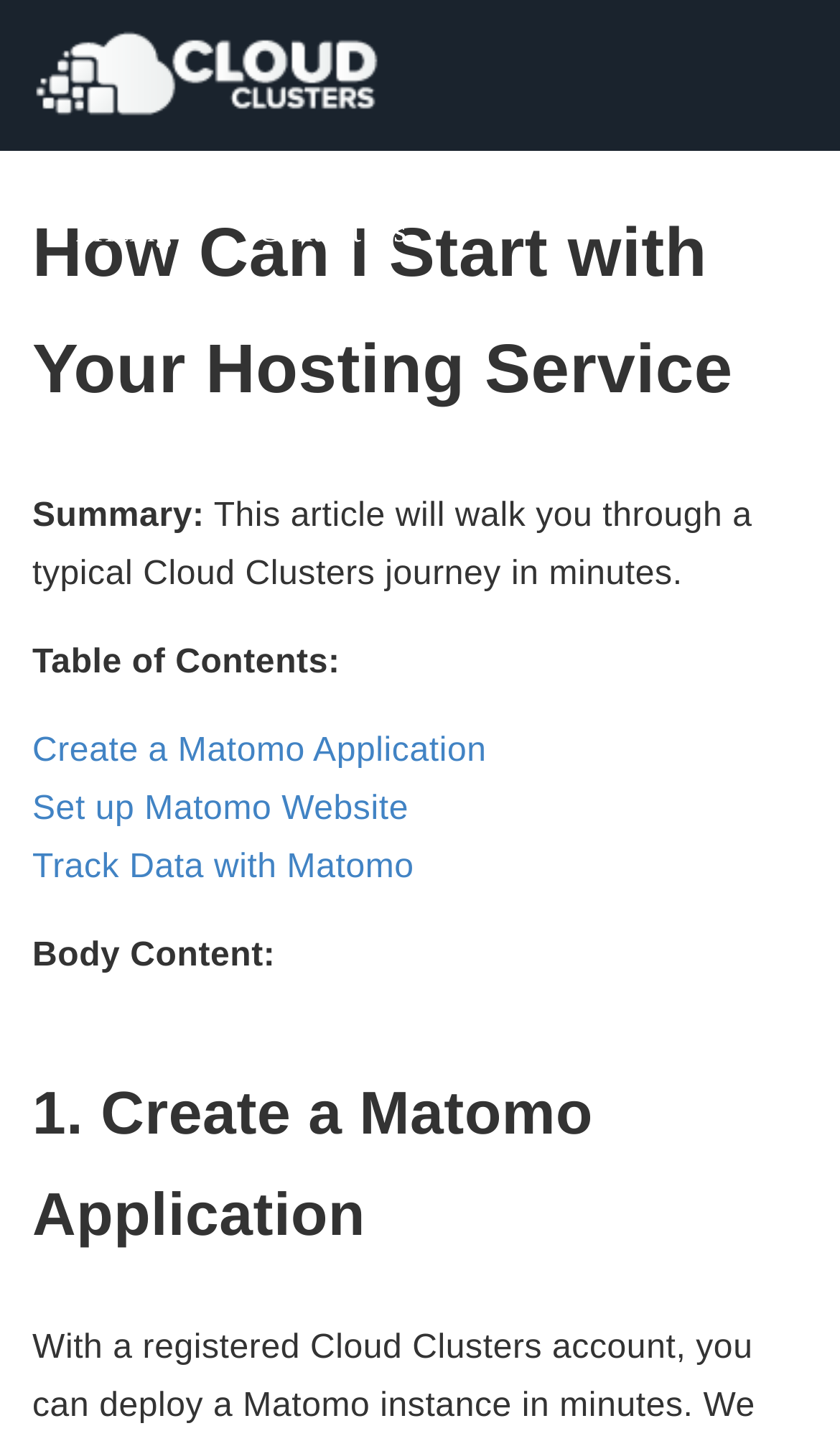What is the 'Font Settings' link used for?
Refer to the image and provide a concise answer in one word or phrase.

Customizing font